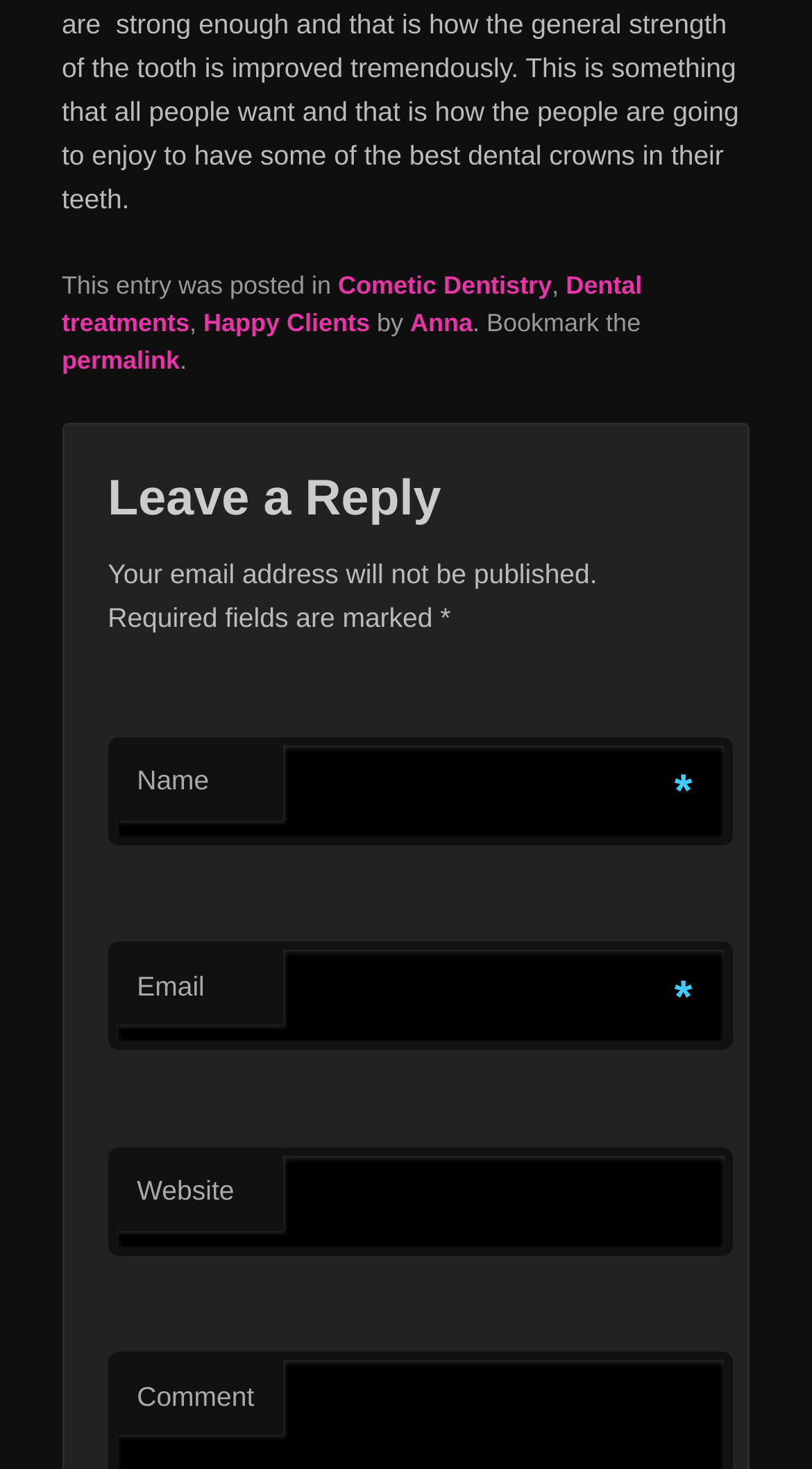Answer the question using only one word or a concise phrase: What is the category of the post?

Cometic Dentistry